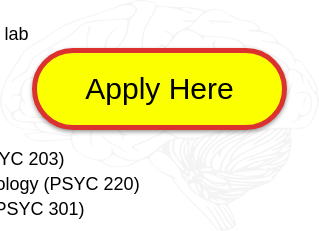What is the focus of the research lab?
Using the visual information, answer the question in a single word or phrase.

Cognitive and neurocognitive research